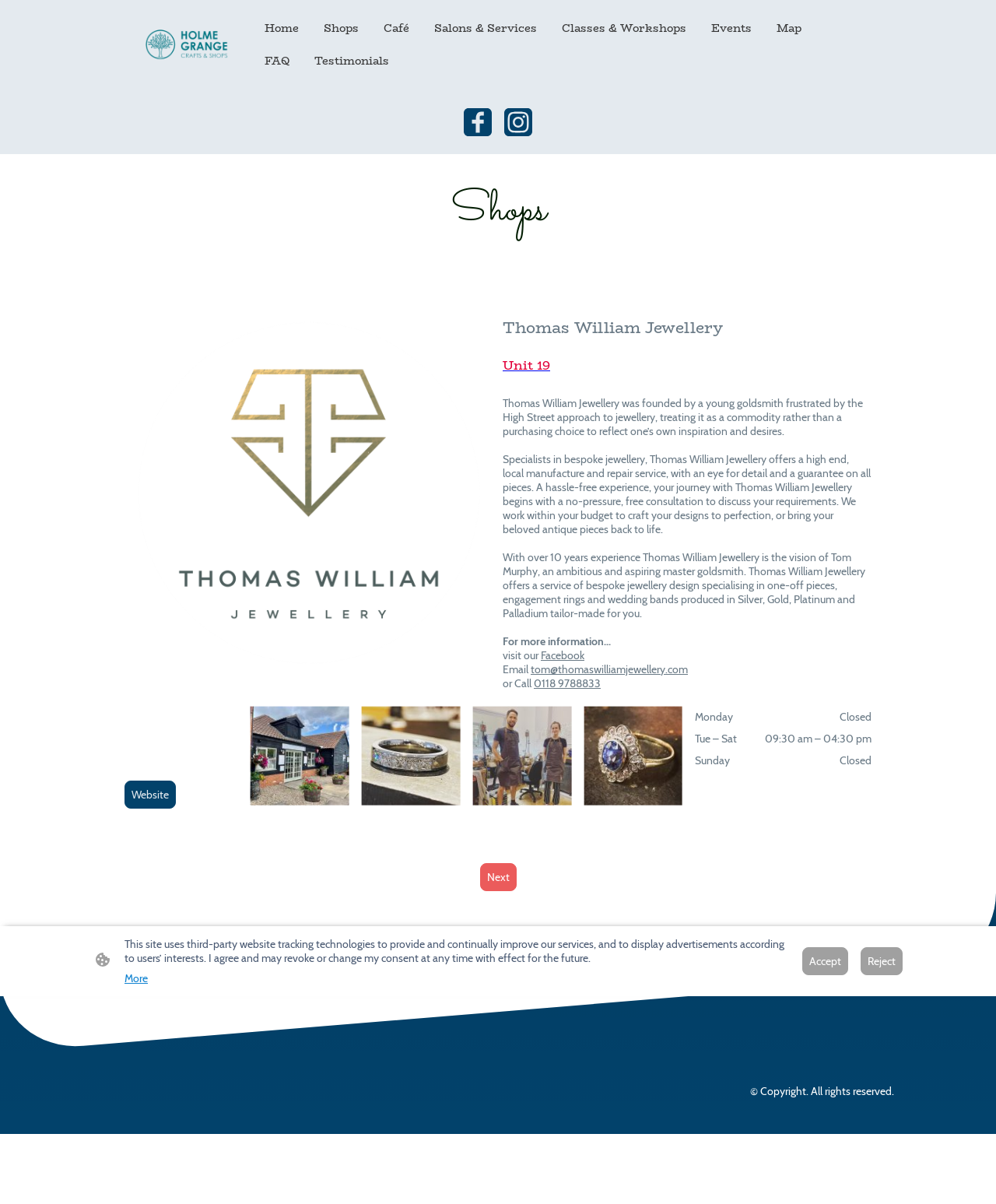What are the opening hours of Thomas William Jewellery on Tuesday to Saturday?
Answer with a single word or phrase by referring to the visual content.

09:30 am – 04:30 pm